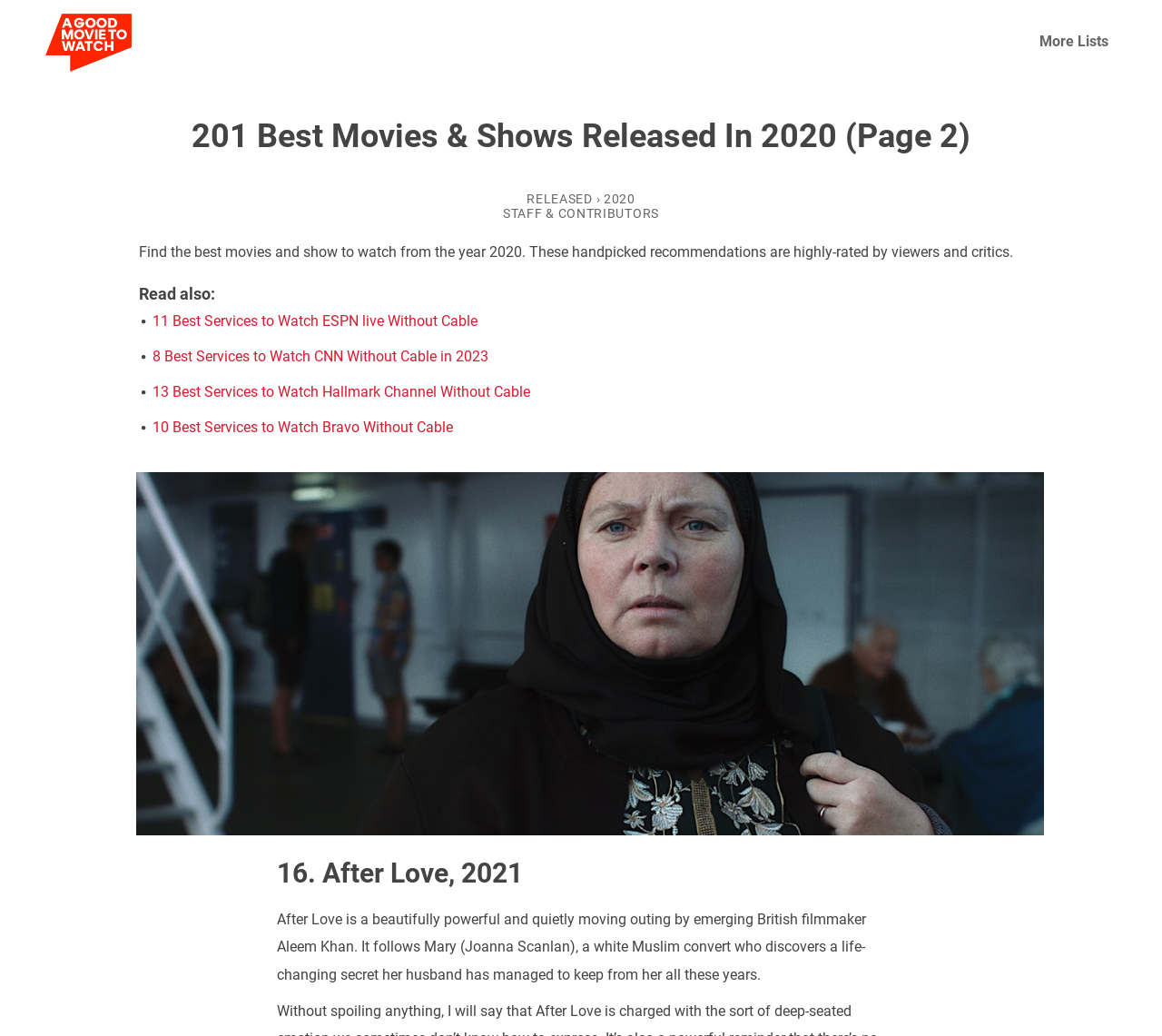Find the bounding box coordinates of the clickable region needed to perform the following instruction: "Check out '11 Best Services to Watch ESPN live Without Cable'". The coordinates should be provided as four float numbers between 0 and 1, i.e., [left, top, right, bottom].

[0.131, 0.301, 0.411, 0.318]